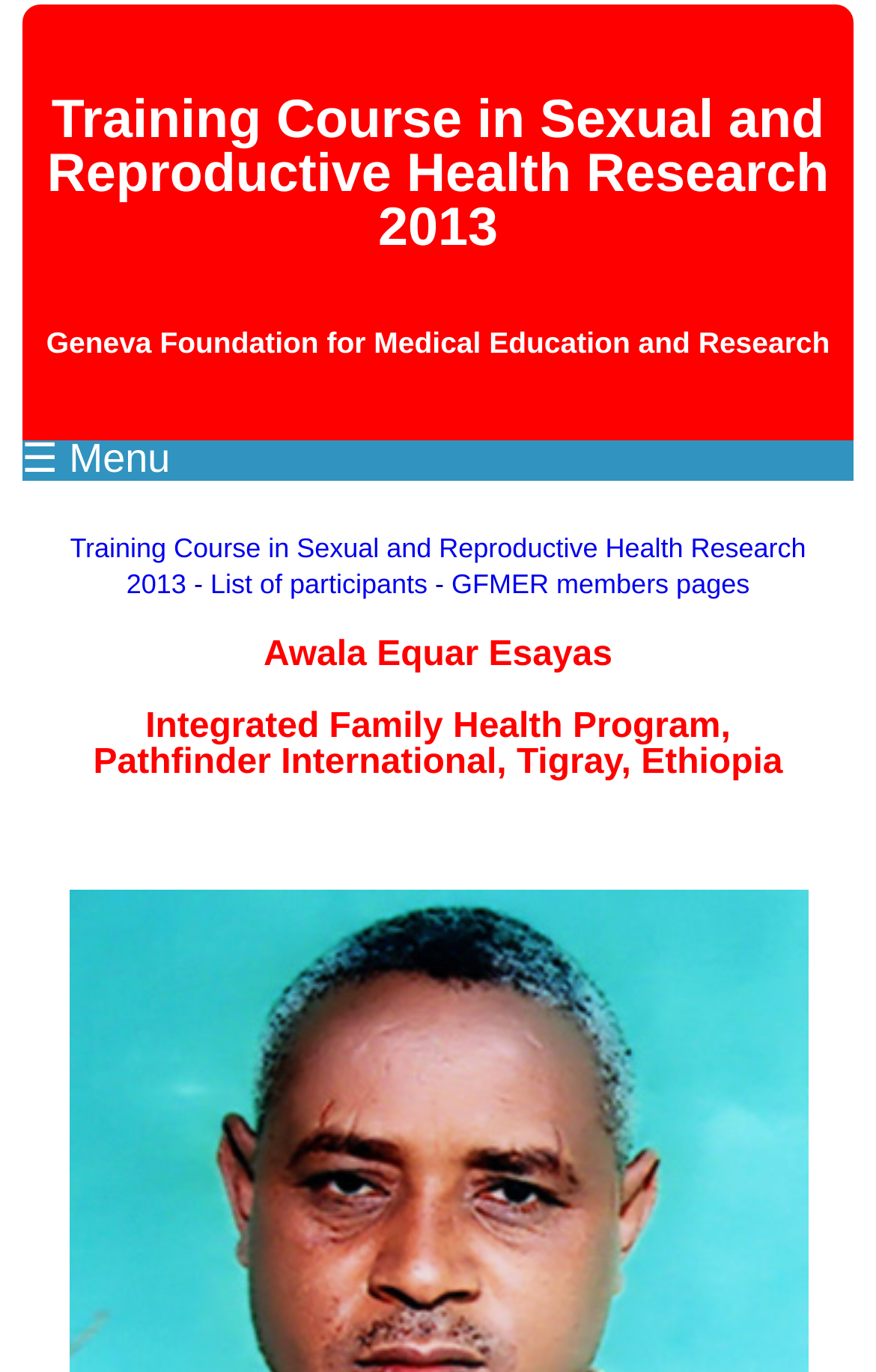What is the name of the research course?
Please analyze the image and answer the question with as much detail as possible.

The name of the research course can be found in the link element 'Training Course in Sexual and Reproductive Health Research 2013' which is located at the coordinates [0.08, 0.388, 0.92, 0.437]. This element is a child of the root element and is positioned vertically below the menu link.